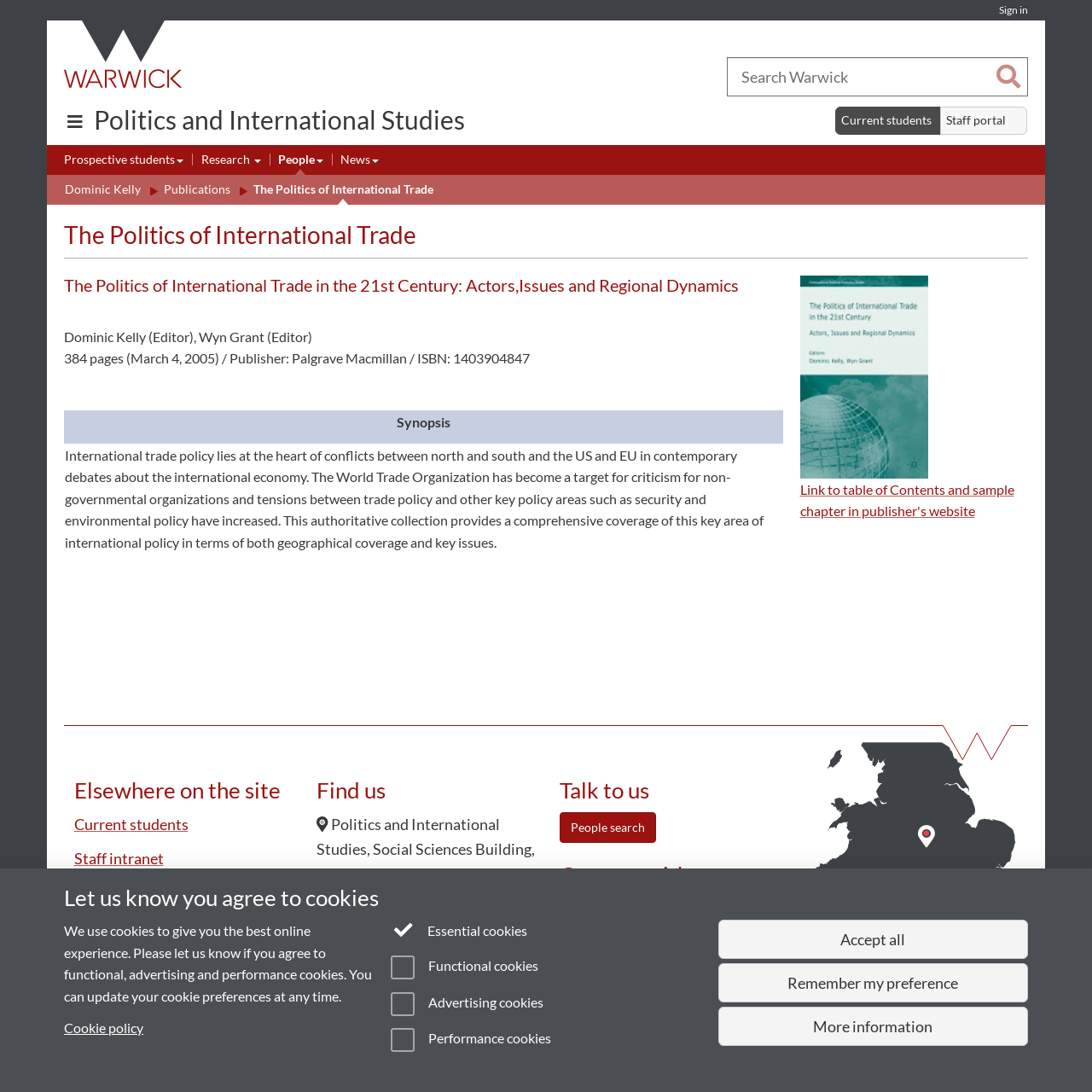Who are the editors of the book?
Examine the image and give a concise answer in one word or a short phrase.

Dominic Kelly, Wyn Grant